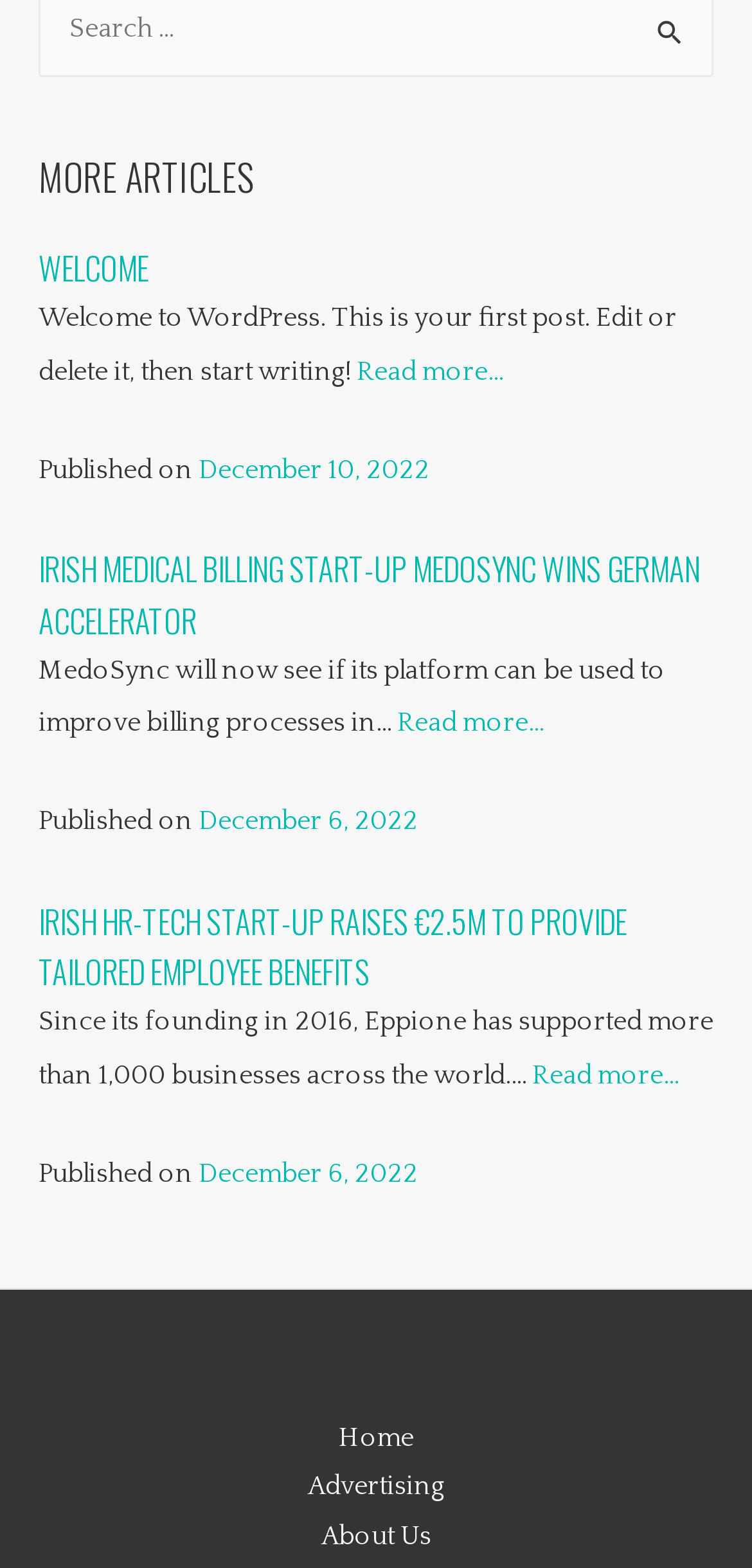Pinpoint the bounding box coordinates of the area that should be clicked to complete the following instruction: "Go to Home page". The coordinates must be given as four float numbers between 0 and 1, i.e., [left, top, right, bottom].

[0.399, 0.902, 0.601, 0.934]